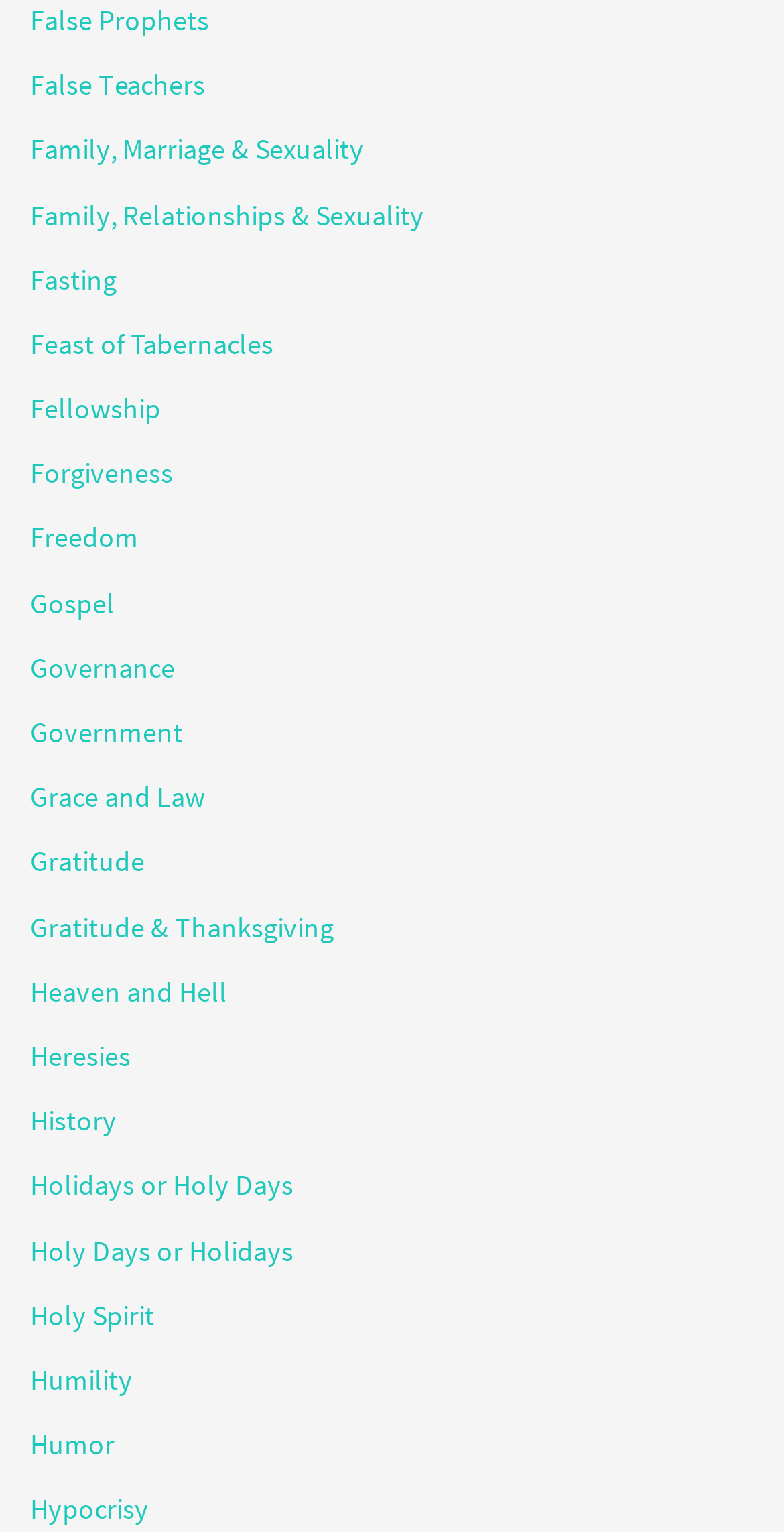Identify the bounding box coordinates for the UI element described as: "Humility". The coordinates should be provided as four floats between 0 and 1: [left, top, right, bottom].

[0.038, 0.889, 0.169, 0.914]